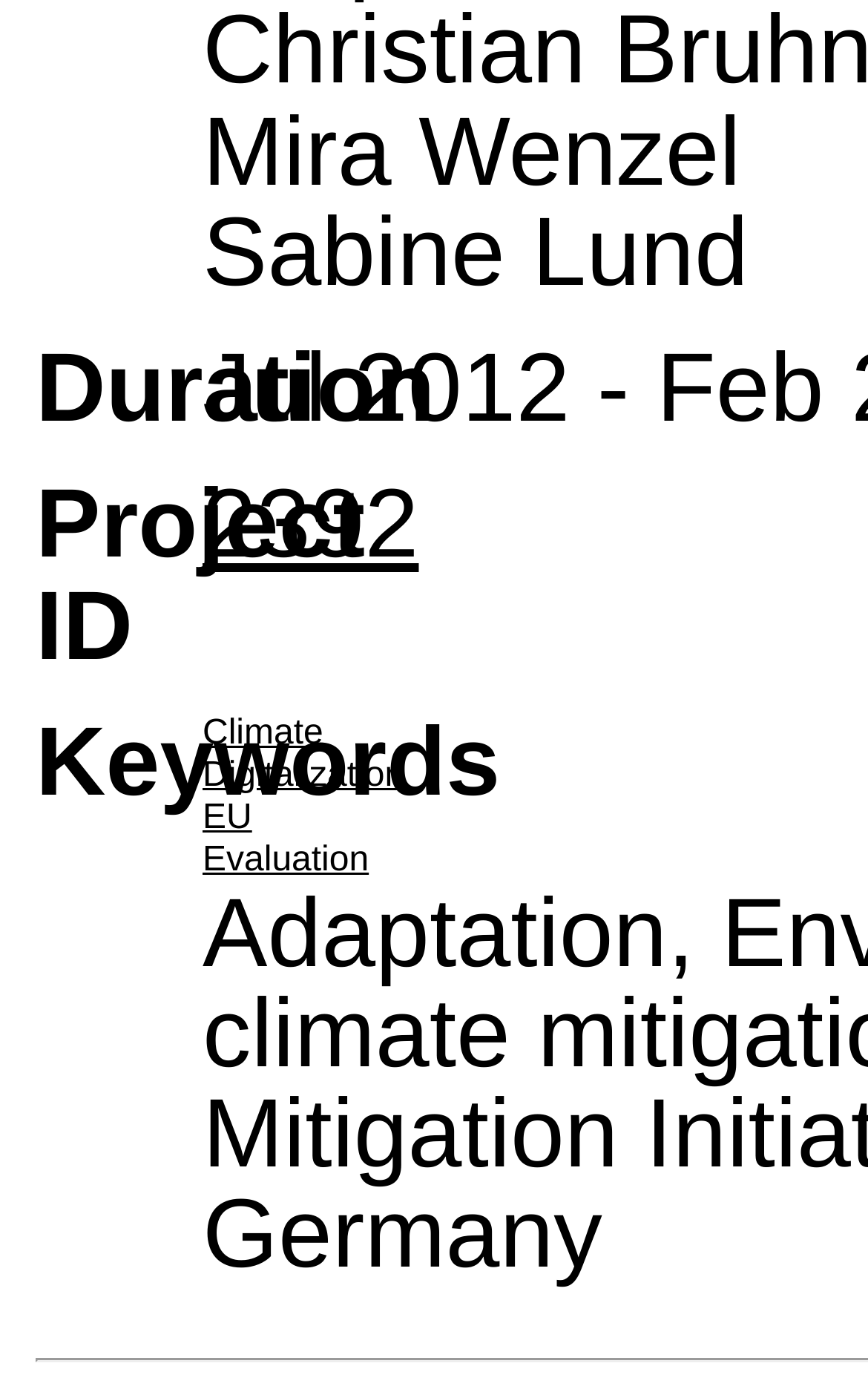Bounding box coordinates should be in the format (top-left x, top-left y, bottom-right x, bottom-right y) and all values should be floating point numbers between 0 and 1. Determine the bounding box coordinate for the UI element described as: Digitalization

[0.233, 0.544, 0.466, 0.571]